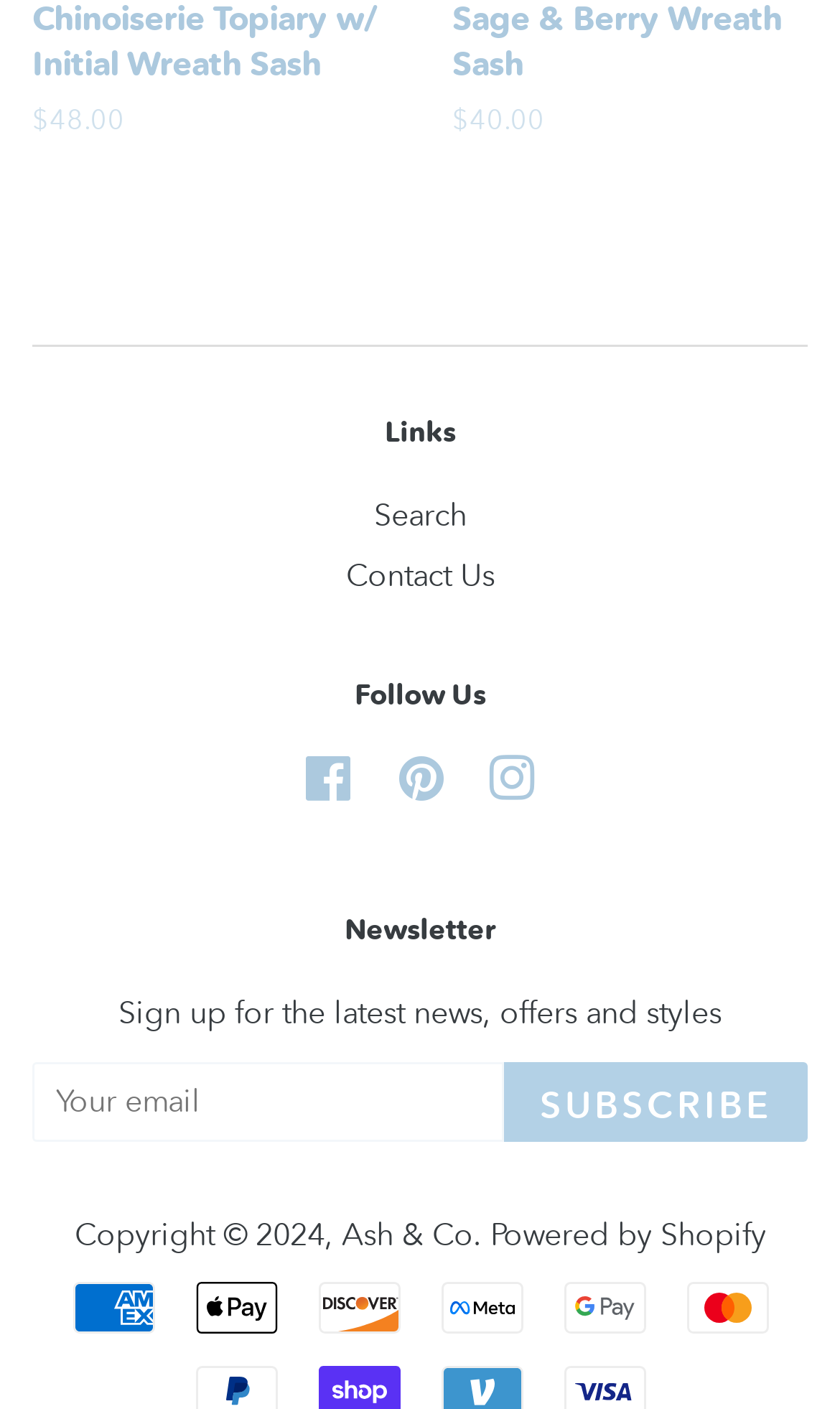Using the provided description: "Ash & Co", find the bounding box coordinates of the corresponding UI element. The output should be four float numbers between 0 and 1, in the format [left, top, right, bottom].

[0.406, 0.862, 0.563, 0.89]